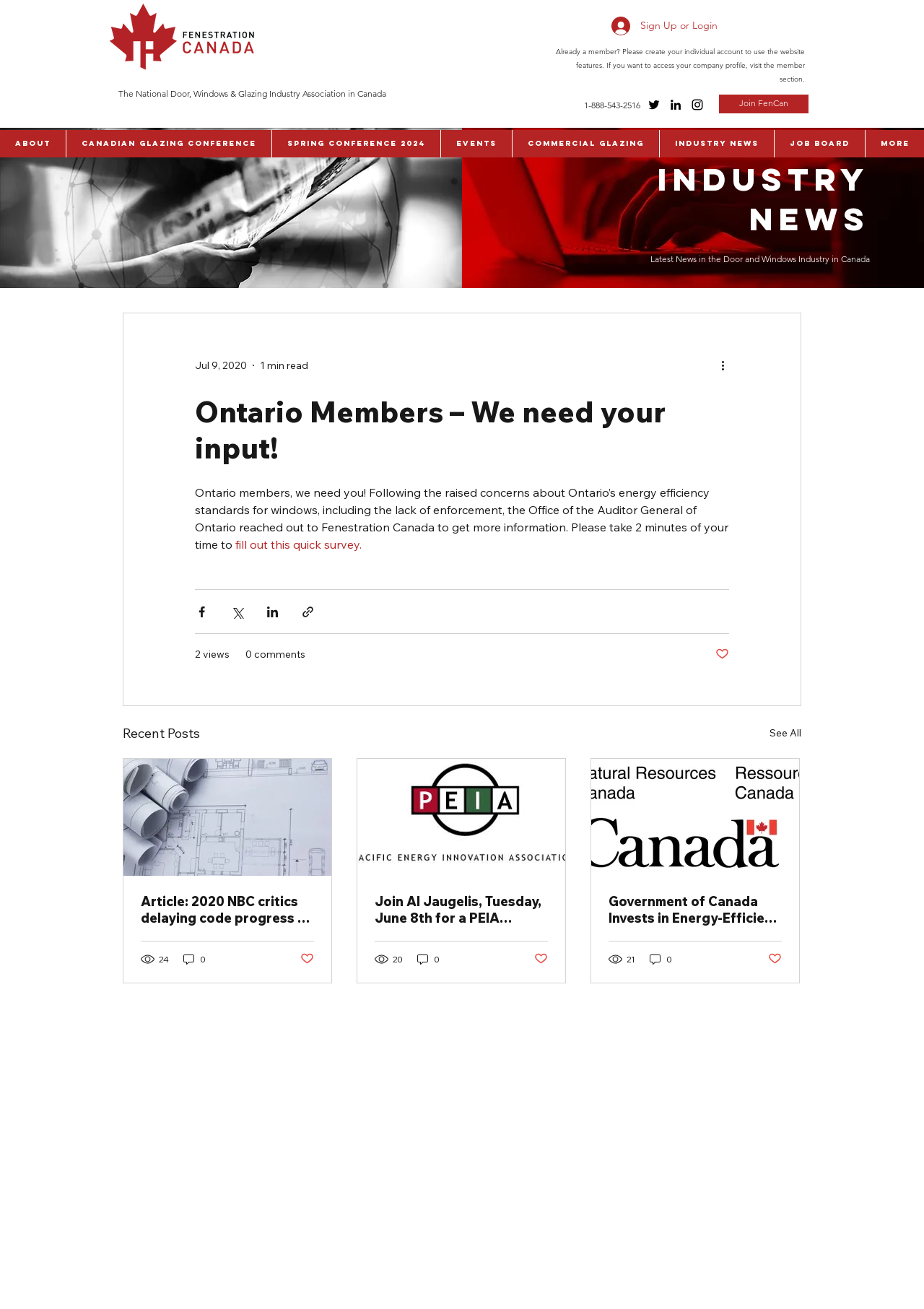What is the topic of the 'INDUSTRY NEWS' section?
Utilize the information in the image to give a detailed answer to the question.

The 'INDUSTRY NEWS' section is located below the navigation menu, and it displays news articles related to the door and windows industry in Canada.